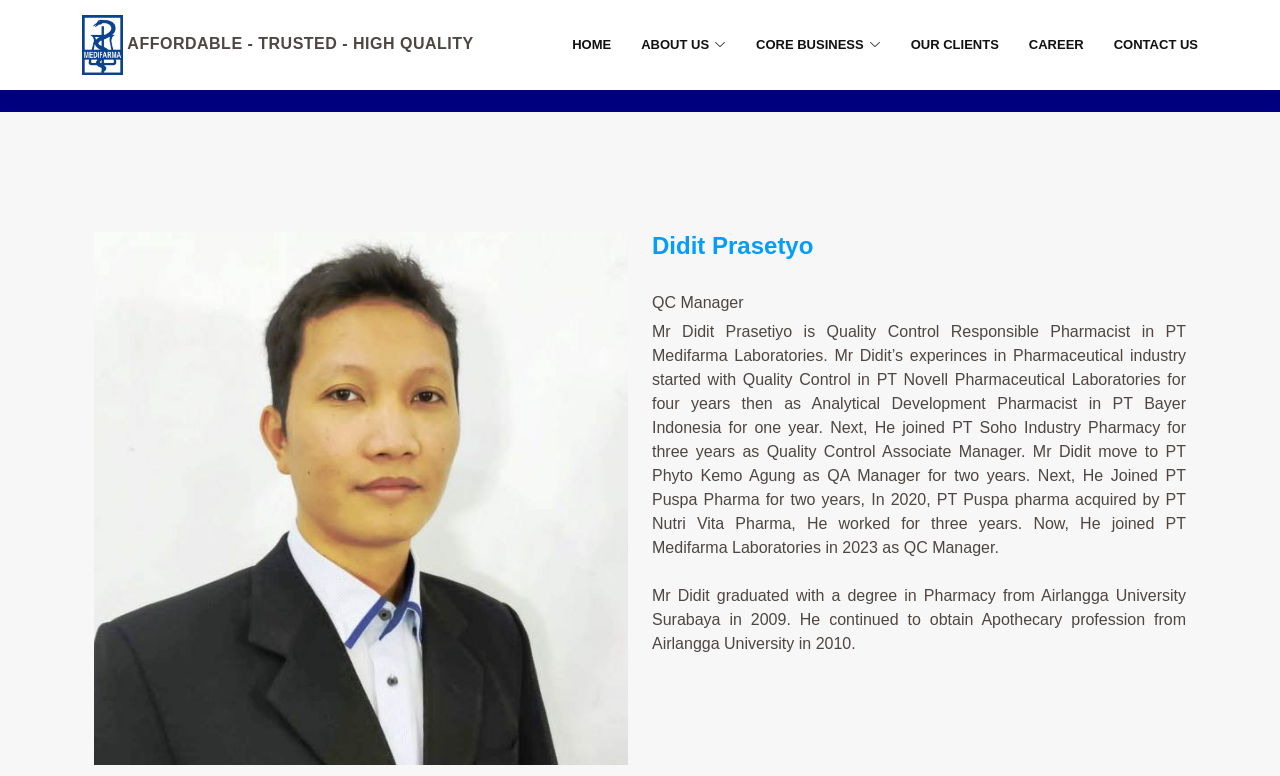What is the name of the QC Manager?
Please answer the question with as much detail and depth as you can.

I found the answer by looking at the heading element with the text 'Didit Prasetyo' and its corresponding description as 'QC Manager'.